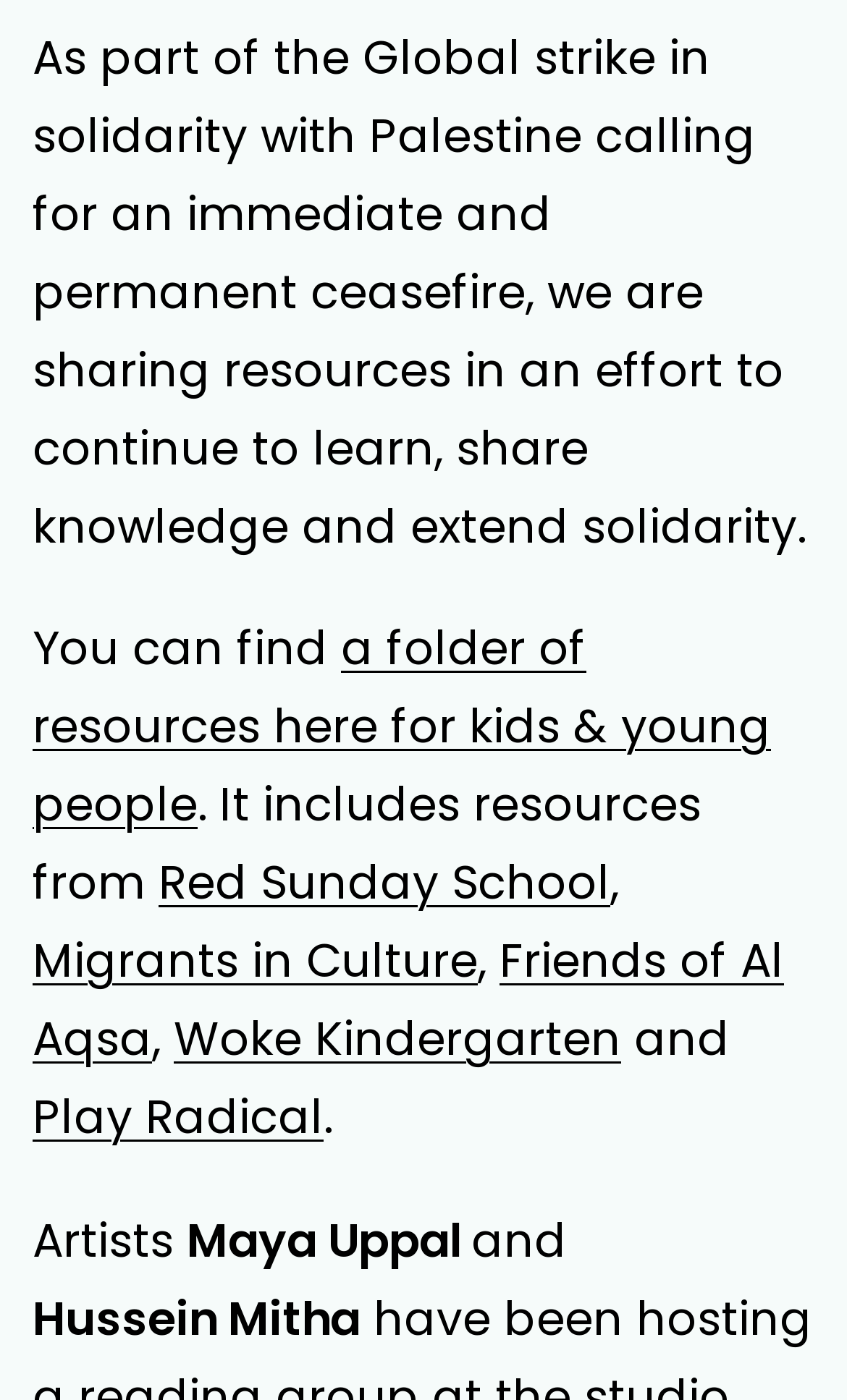Respond with a single word or phrase:
What is the purpose of sharing resources on this webpage?

Solidarity with Palestine